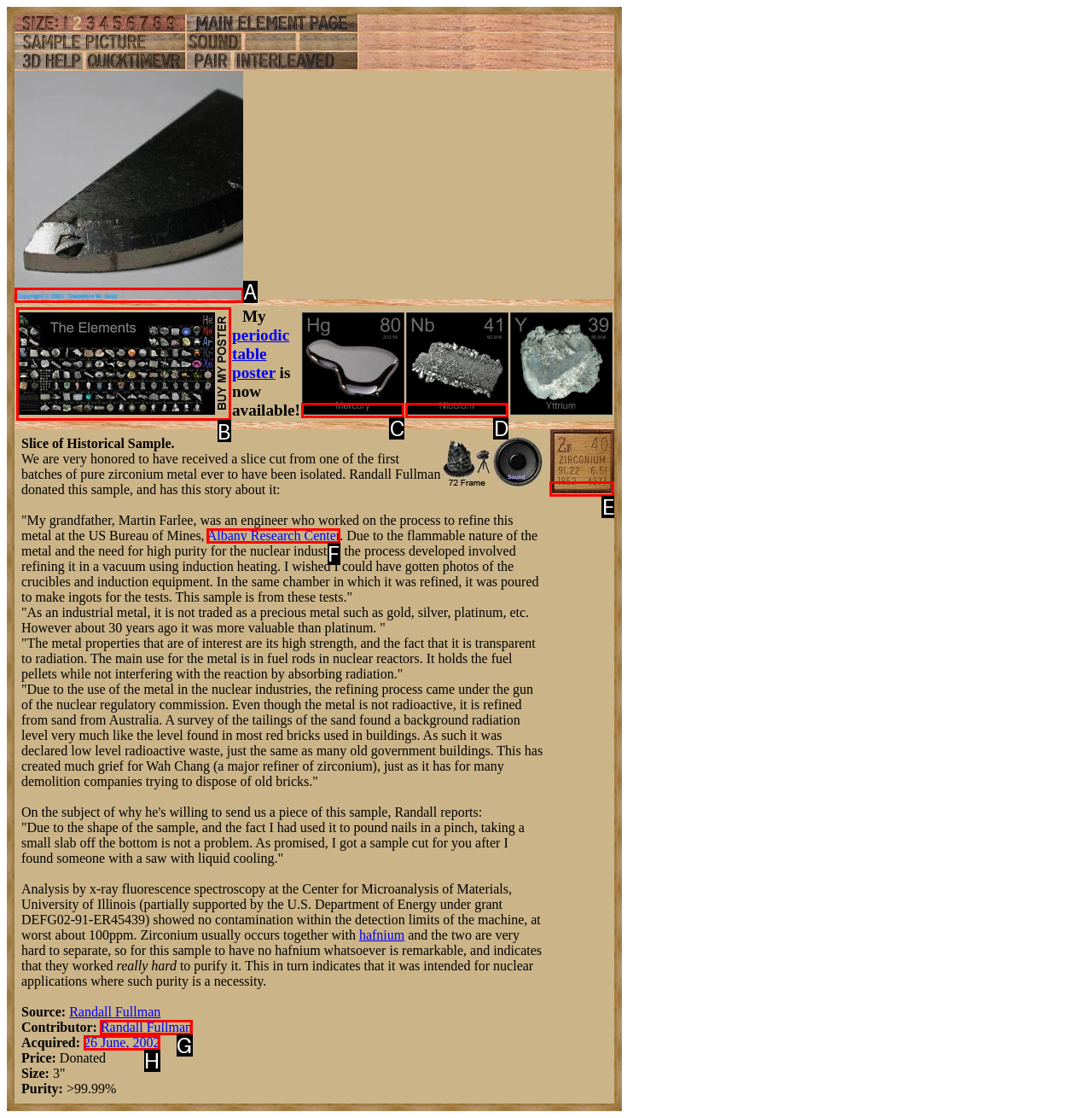Tell me the letter of the UI element to click in order to accomplish the following task: Click the link to view the periodic table poster
Answer with the letter of the chosen option from the given choices directly.

B